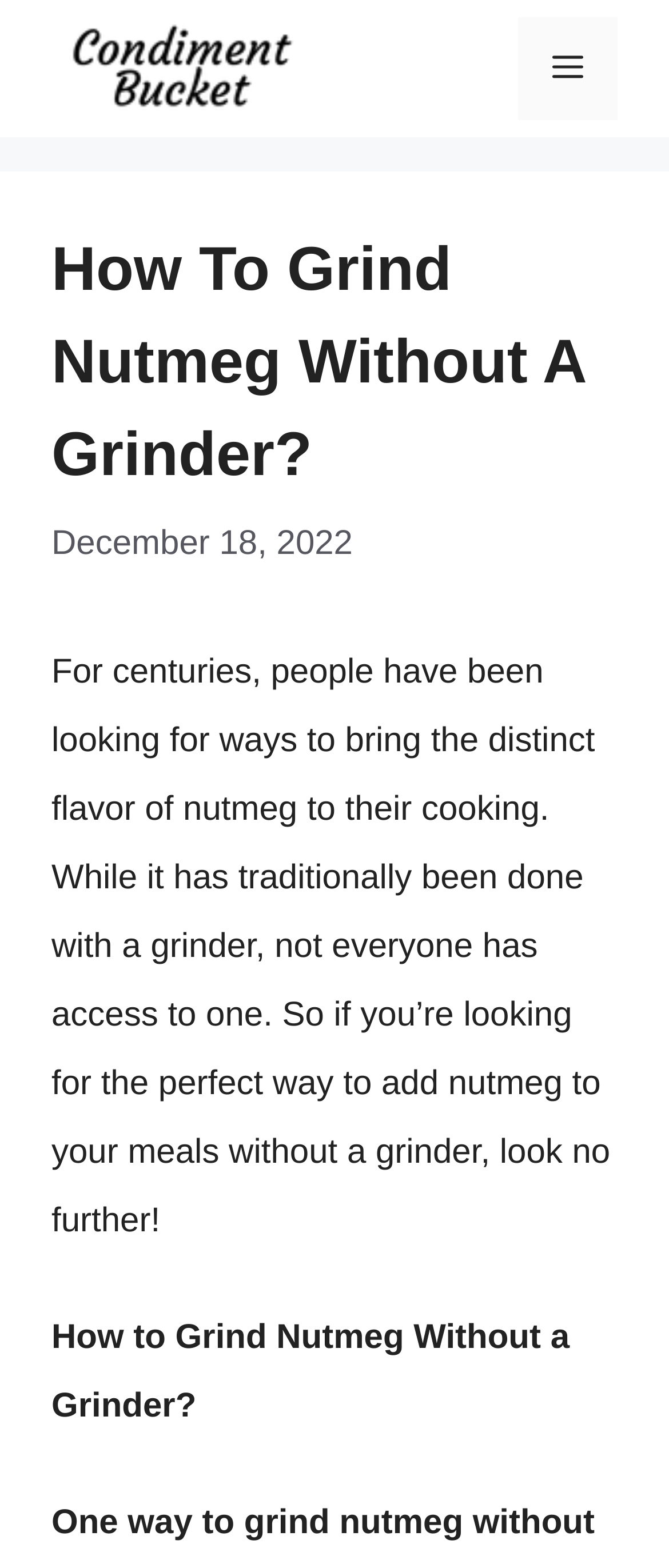What is the topic of the article?
Please respond to the question with as much detail as possible.

Based on the content of the webpage, specifically the heading and the introductory paragraph, it is clear that the topic of the article is about grinding nutmeg without a grinder.